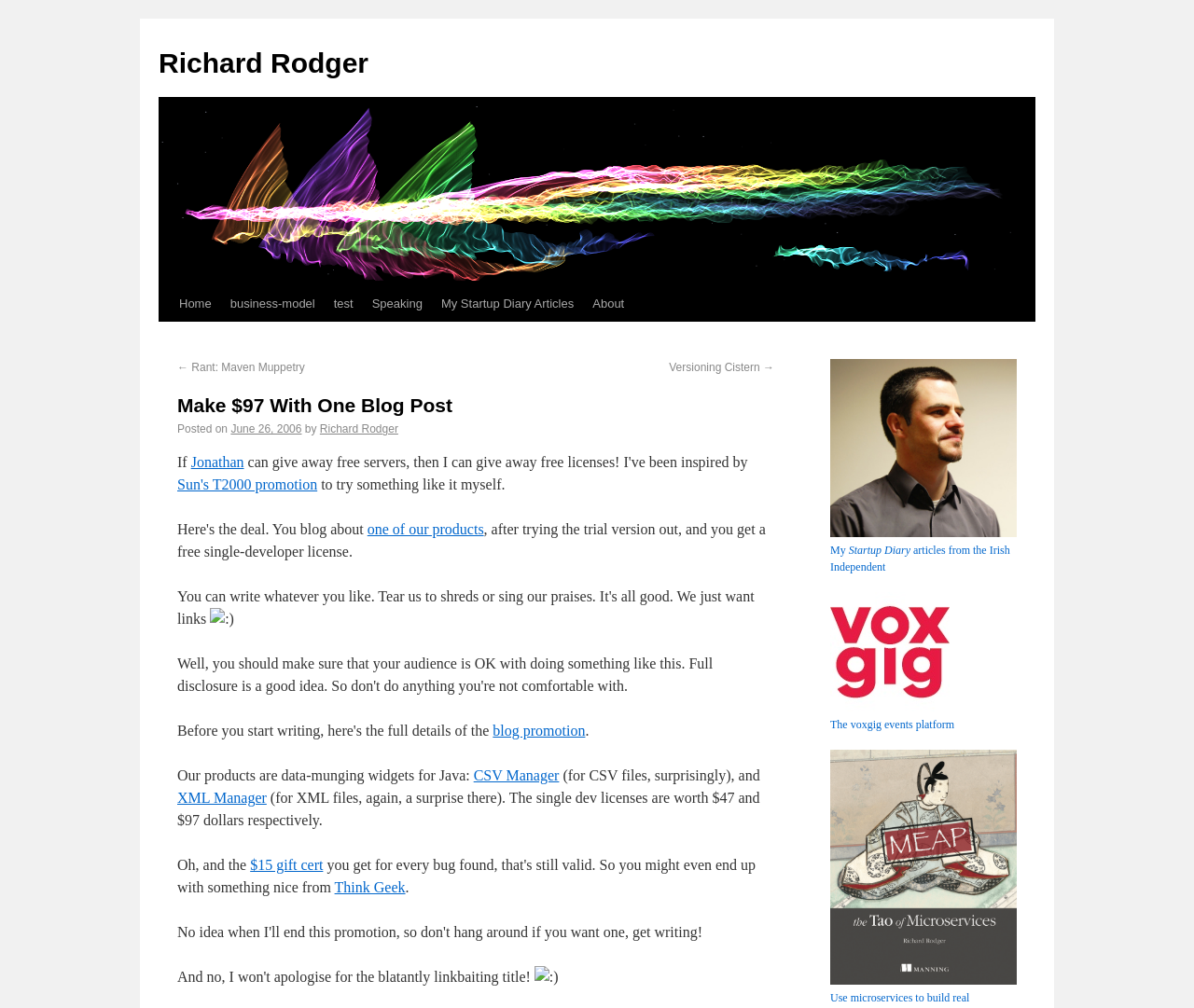Kindly provide the bounding box coordinates of the section you need to click on to fulfill the given instruction: "Check out the 'Think Geek' gift cert".

[0.28, 0.873, 0.34, 0.888]